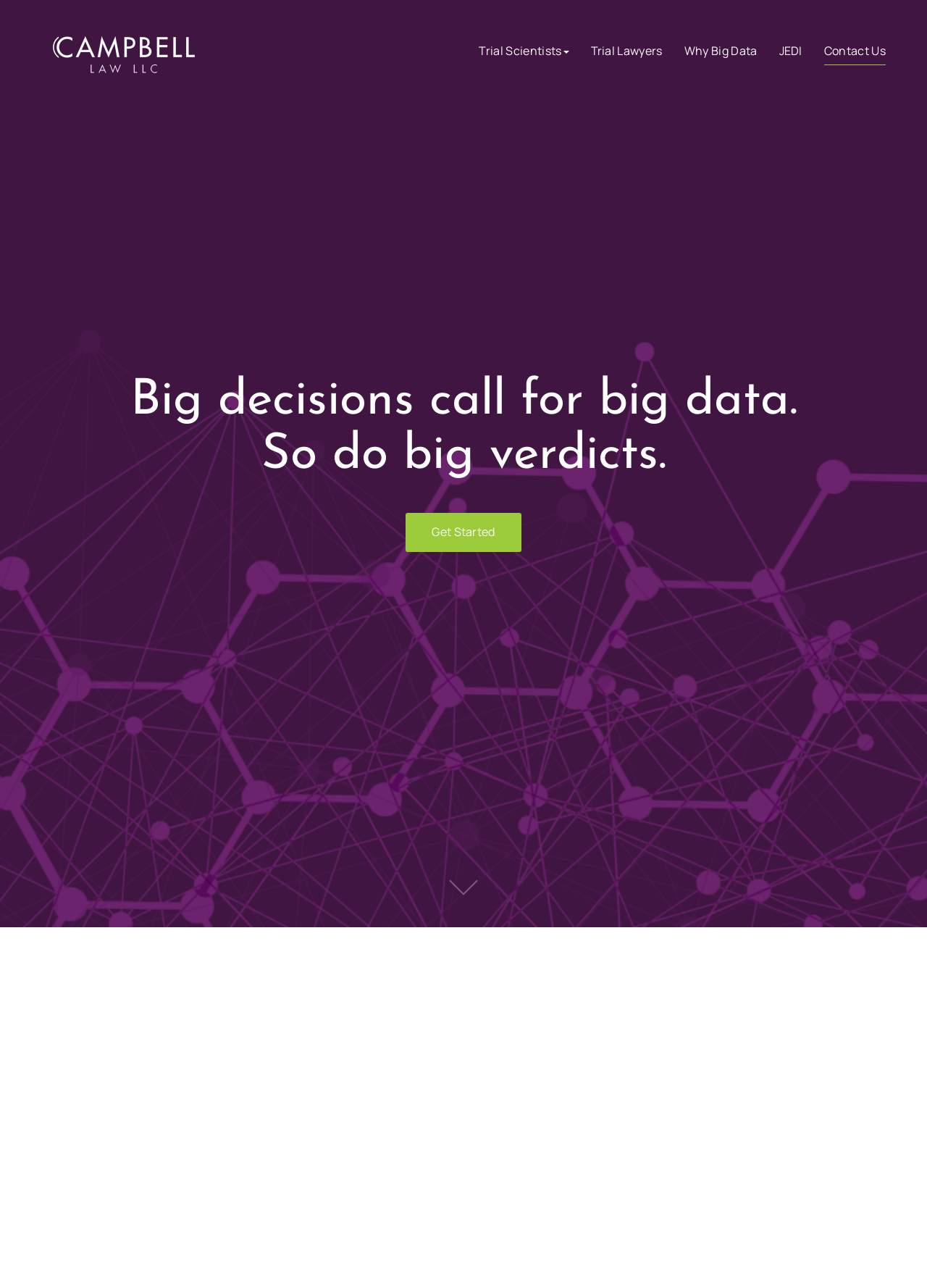How many 'Contact Us' links are on the page?
Using the image as a reference, deliver a detailed and thorough answer to the question.

There are two 'Contact Us' links on the page. One is located in the top navigation bar, and the other is located at the bottom of the page. Both links have the same text, but they are in different locations.